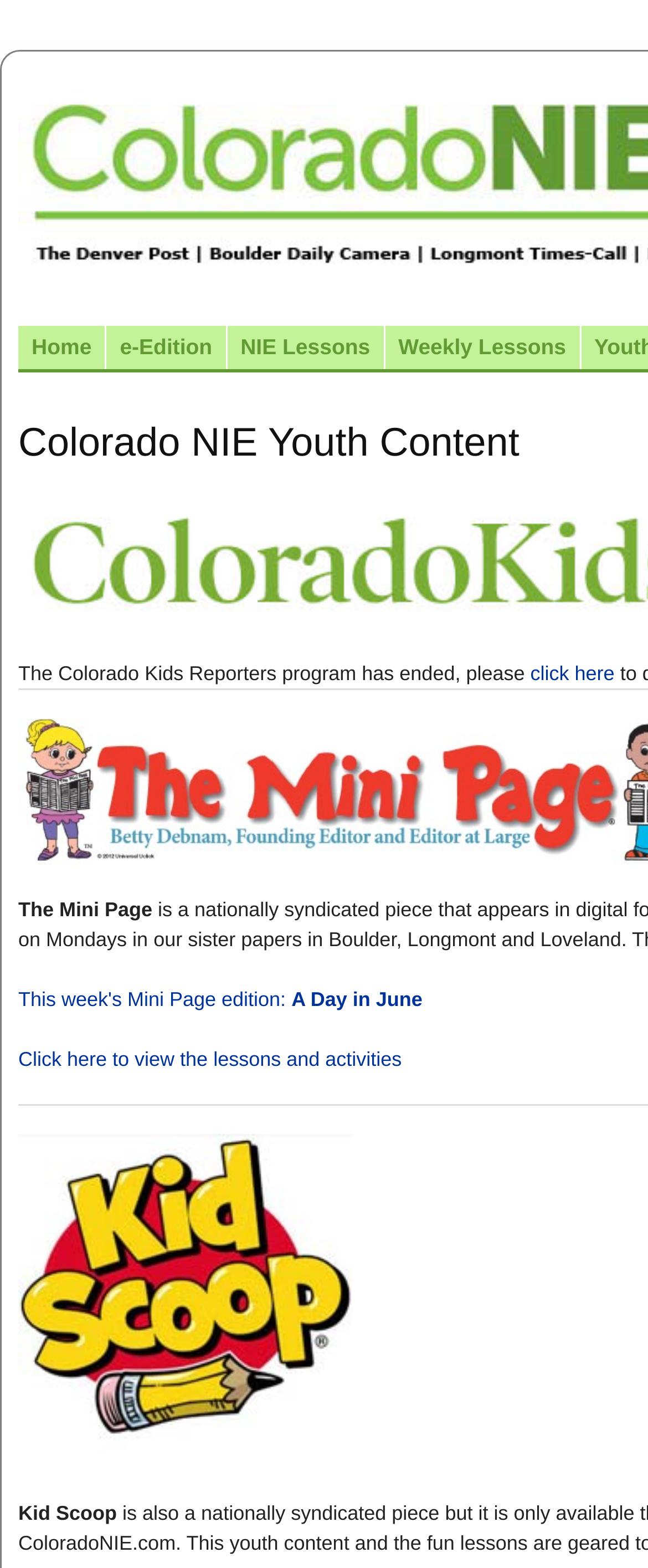Identify the bounding box for the UI element that is described as follows: "e-Edition".

[0.164, 0.208, 0.348, 0.235]